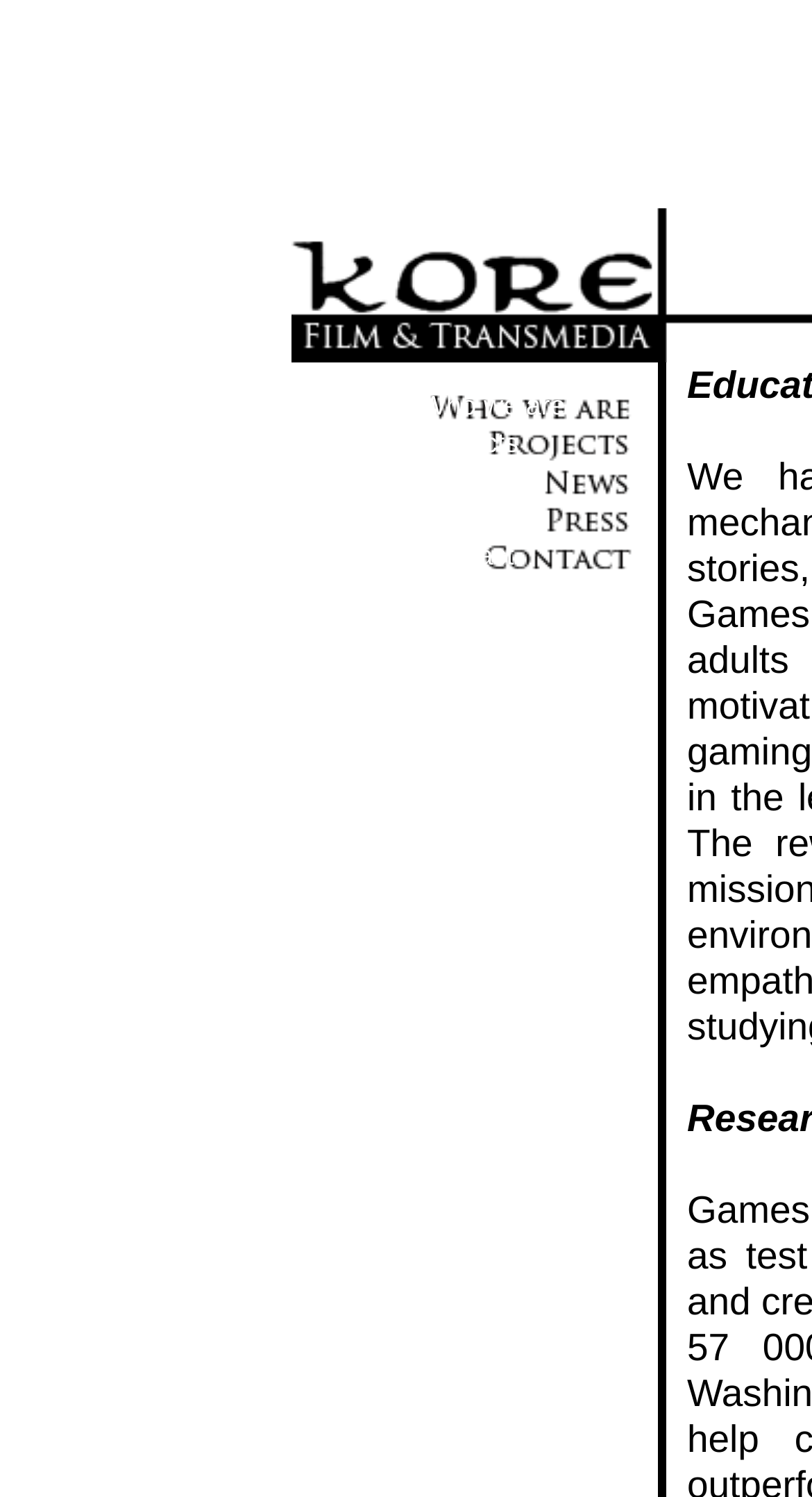Identify the bounding box for the described UI element. Provide the coordinates in (top-left x, top-left y, bottom-right x, bottom-right y) format with values ranging from 0 to 1: What we do

[0.634, 0.385, 0.81, 0.406]